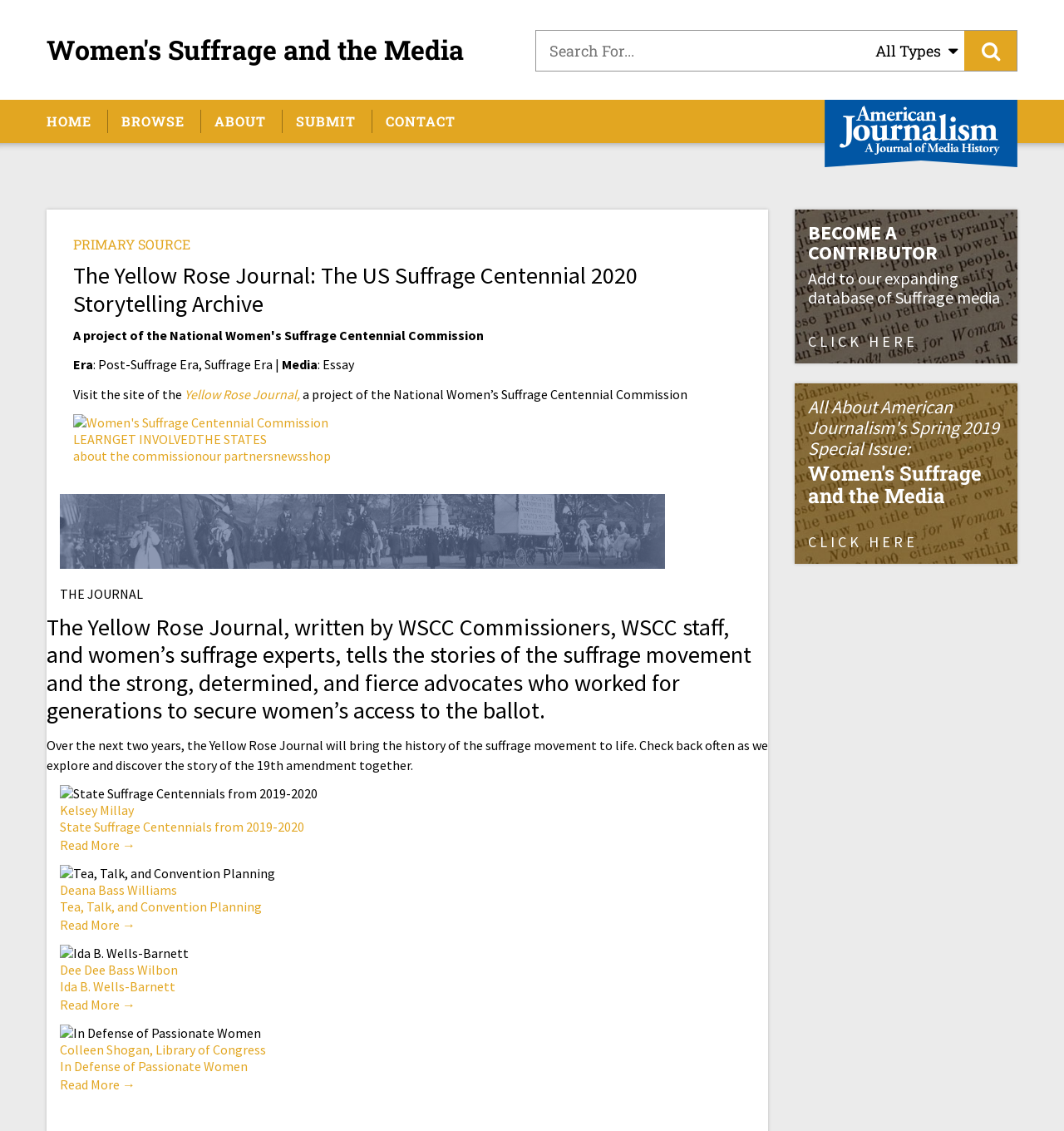Please specify the coordinates of the bounding box for the element that should be clicked to carry out this instruction: "Read more about Ida B. Wells-Barnett". The coordinates must be four float numbers between 0 and 1, formatted as [left, top, right, bottom].

[0.056, 0.865, 0.165, 0.879]